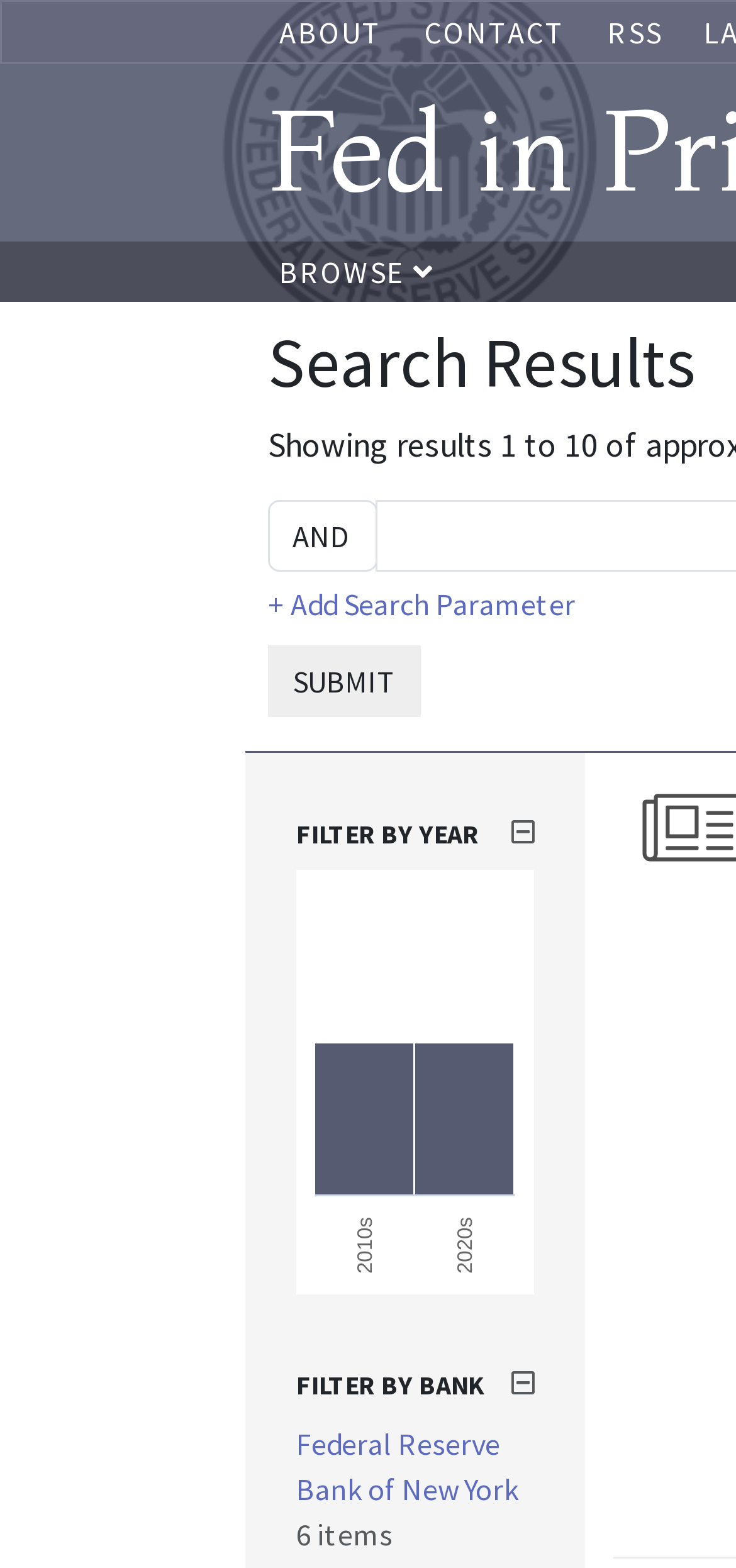What is the function of the 'SUBMIT' button?
By examining the image, provide a one-word or phrase answer.

To submit search